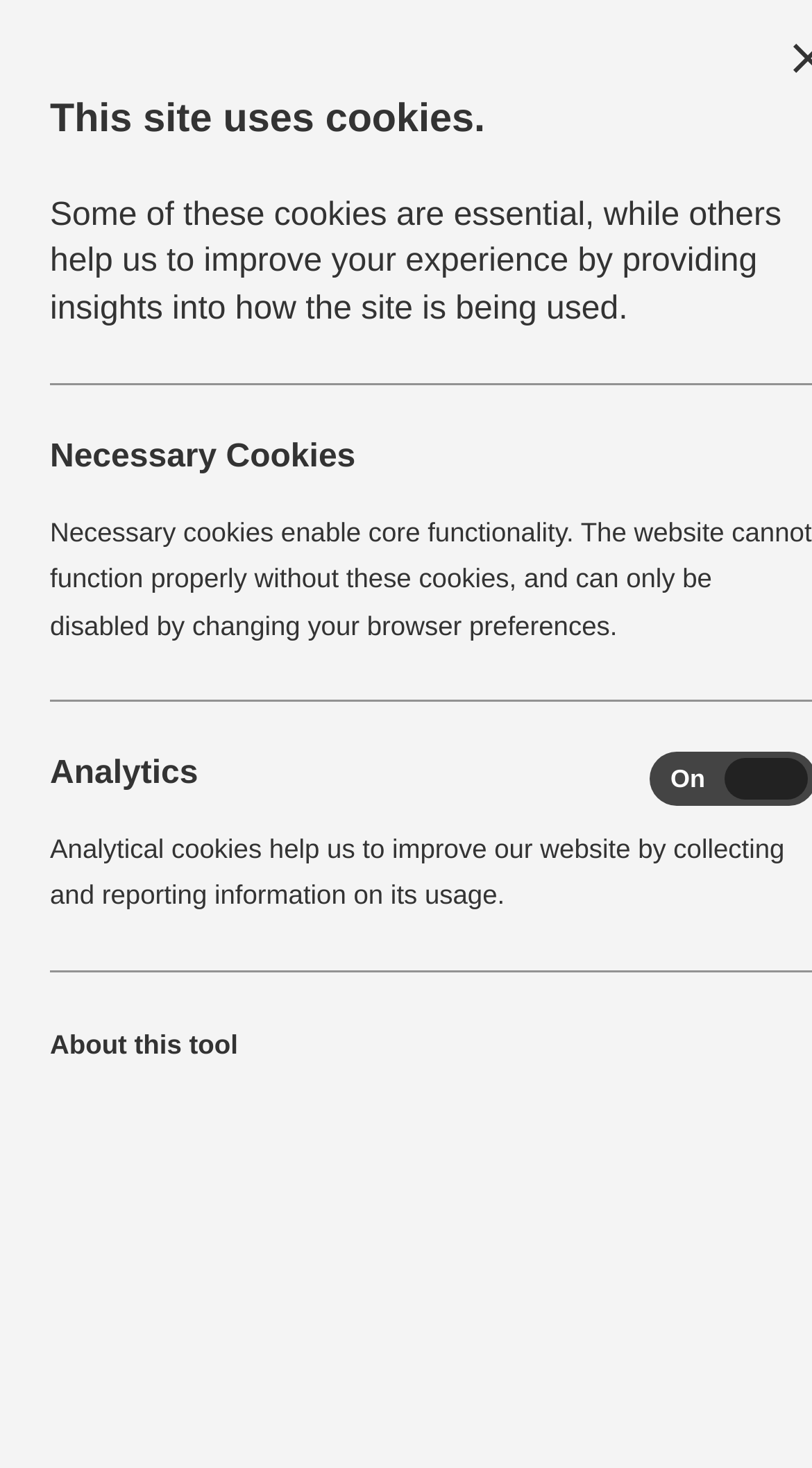Could you highlight the region that needs to be clicked to execute the instruction: "Click the Menu Toggle button"?

None